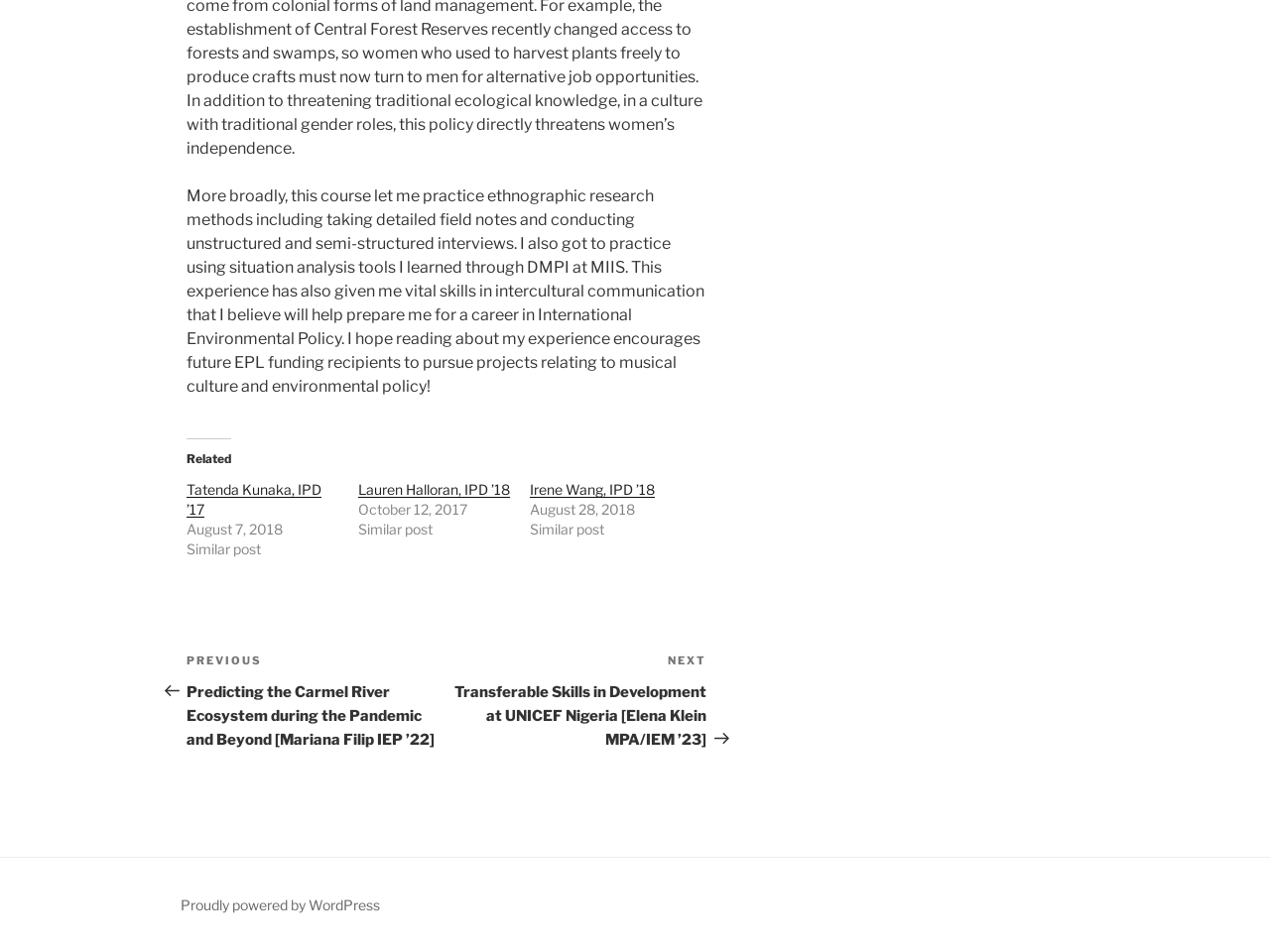What is the category of the previous post?
Answer the question based on the image using a single word or a brief phrase.

Predicting the Carmel River Ecosystem